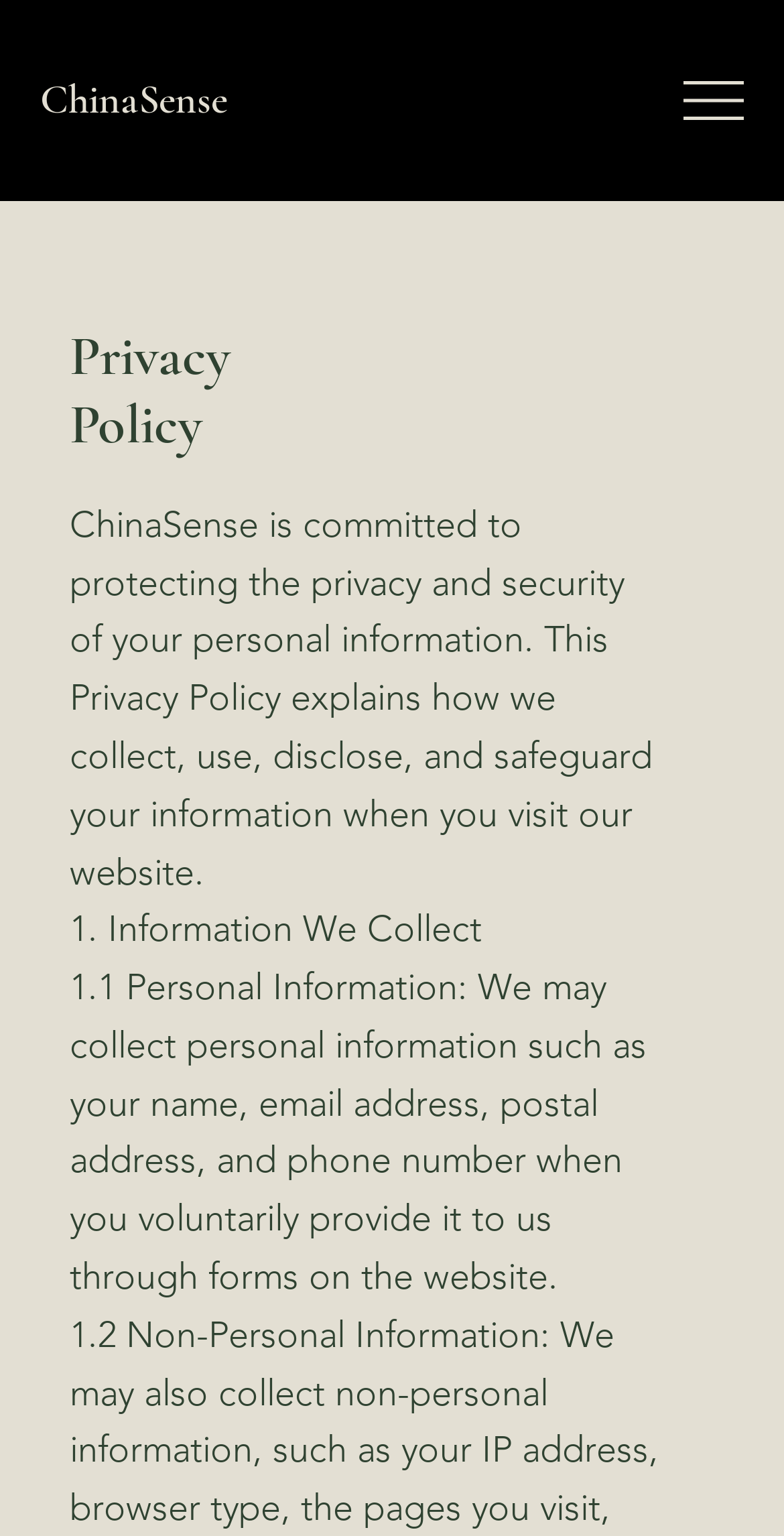Observe the image and answer the following question in detail: What is the navigation button for?

The purpose of the navigation button can be determined by looking at the button element and its corresponding image element, which says 'Open Site Navigation'. This suggests that the button is used to open the site navigation.